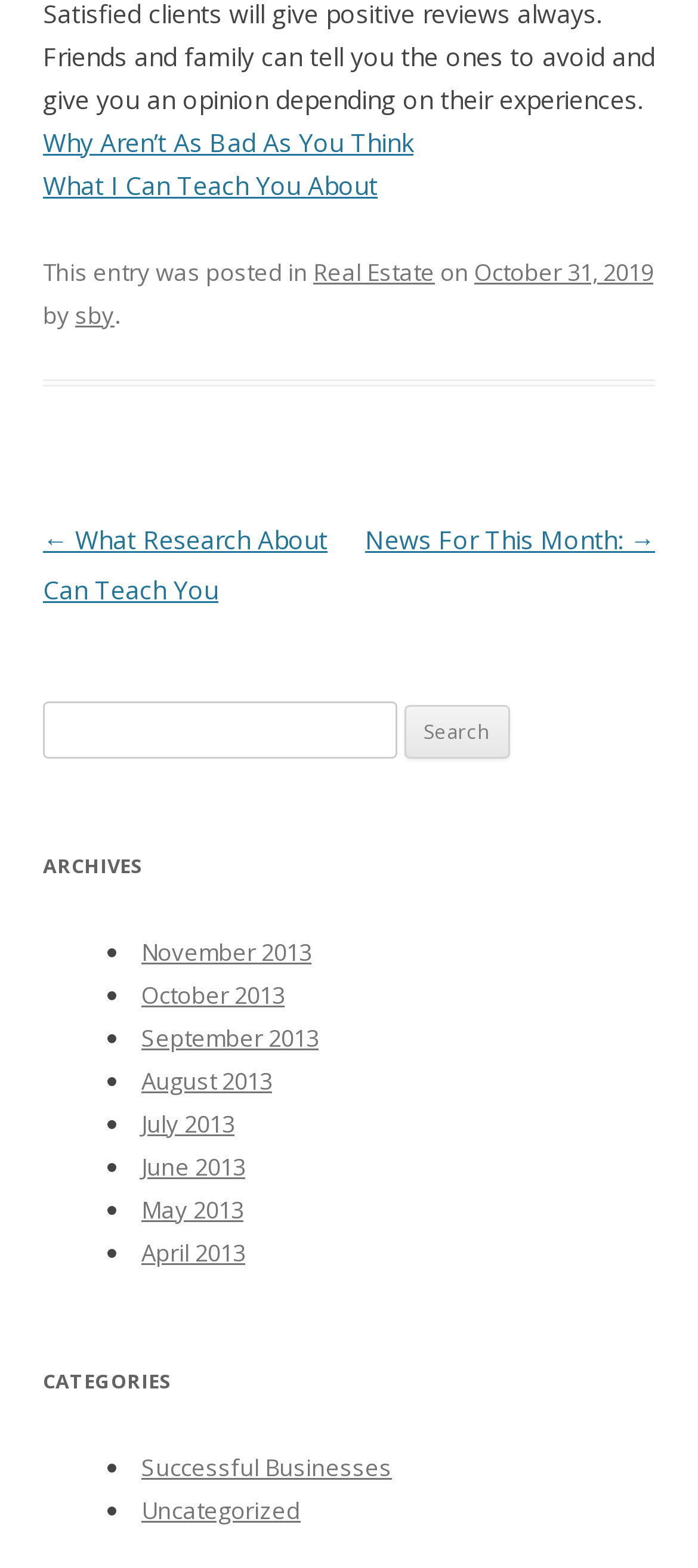Locate the bounding box coordinates of the element that should be clicked to fulfill the instruction: "Go to the previous post".

[0.062, 0.333, 0.469, 0.387]